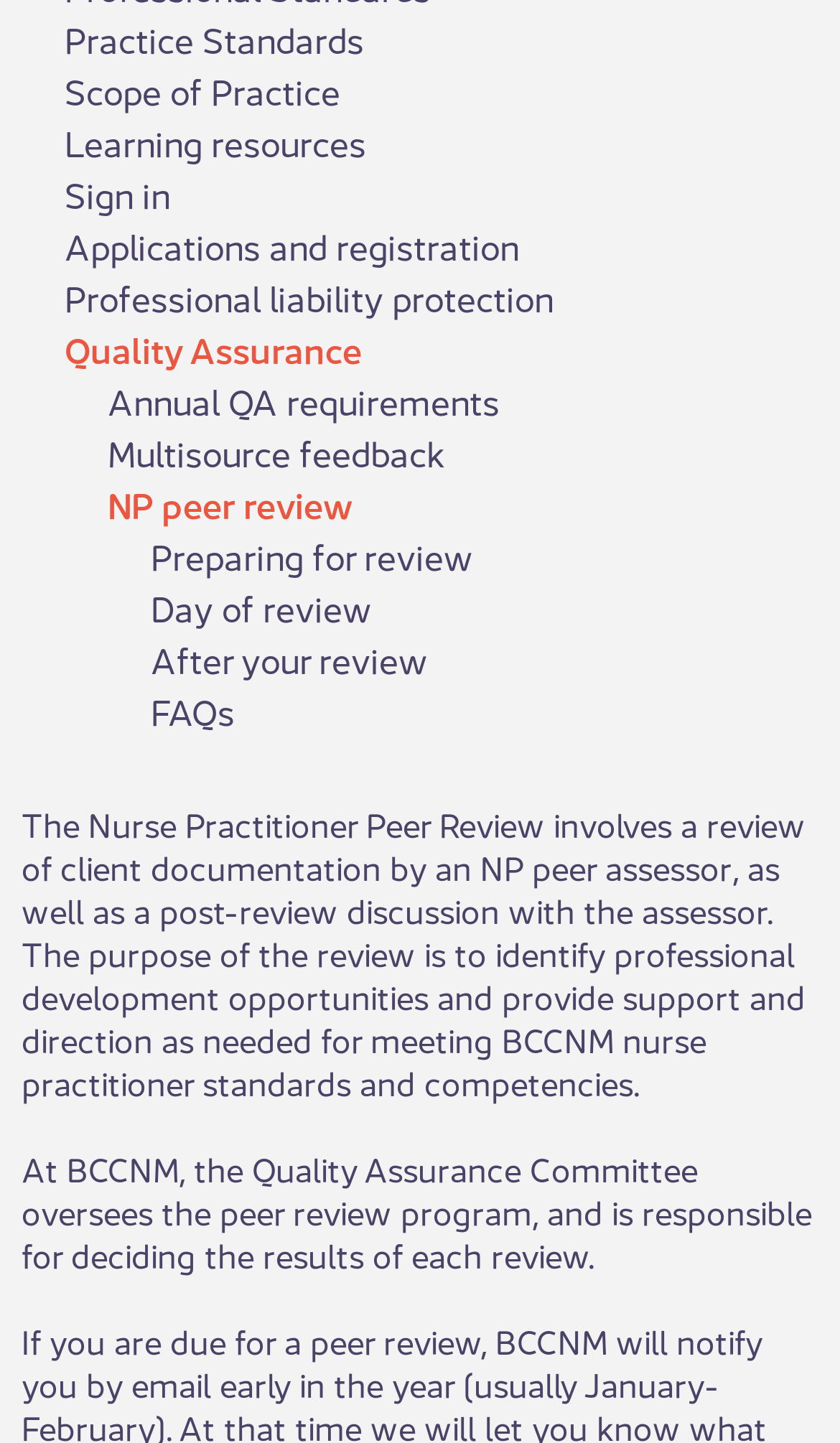Provide the bounding box coordinates for the UI element that is described by this text: "Applications and registration". The coordinates should be in the form of four float numbers between 0 and 1: [left, top, right, bottom].

[0.077, 0.152, 0.974, 0.188]